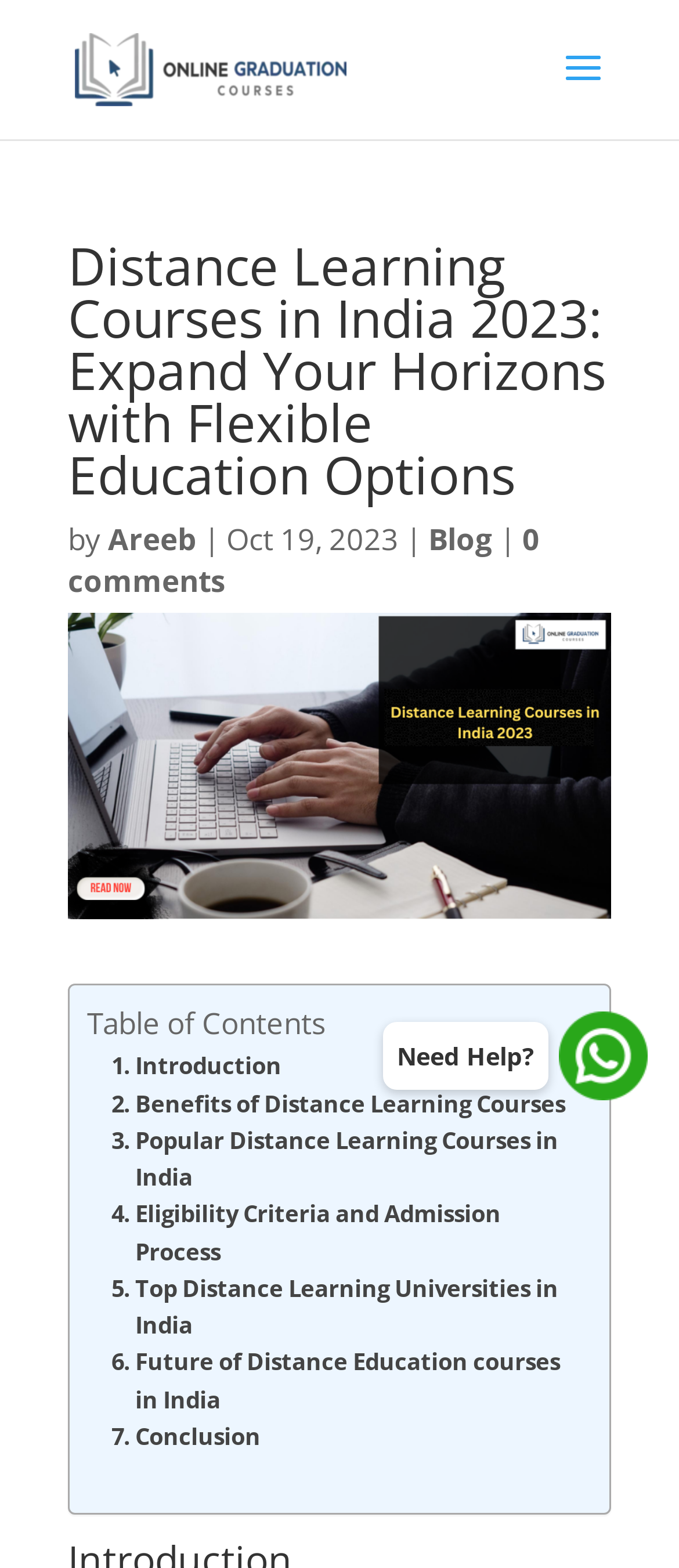Please answer the following question using a single word or phrase: What is the topic of the article?

Distance Learning Courses